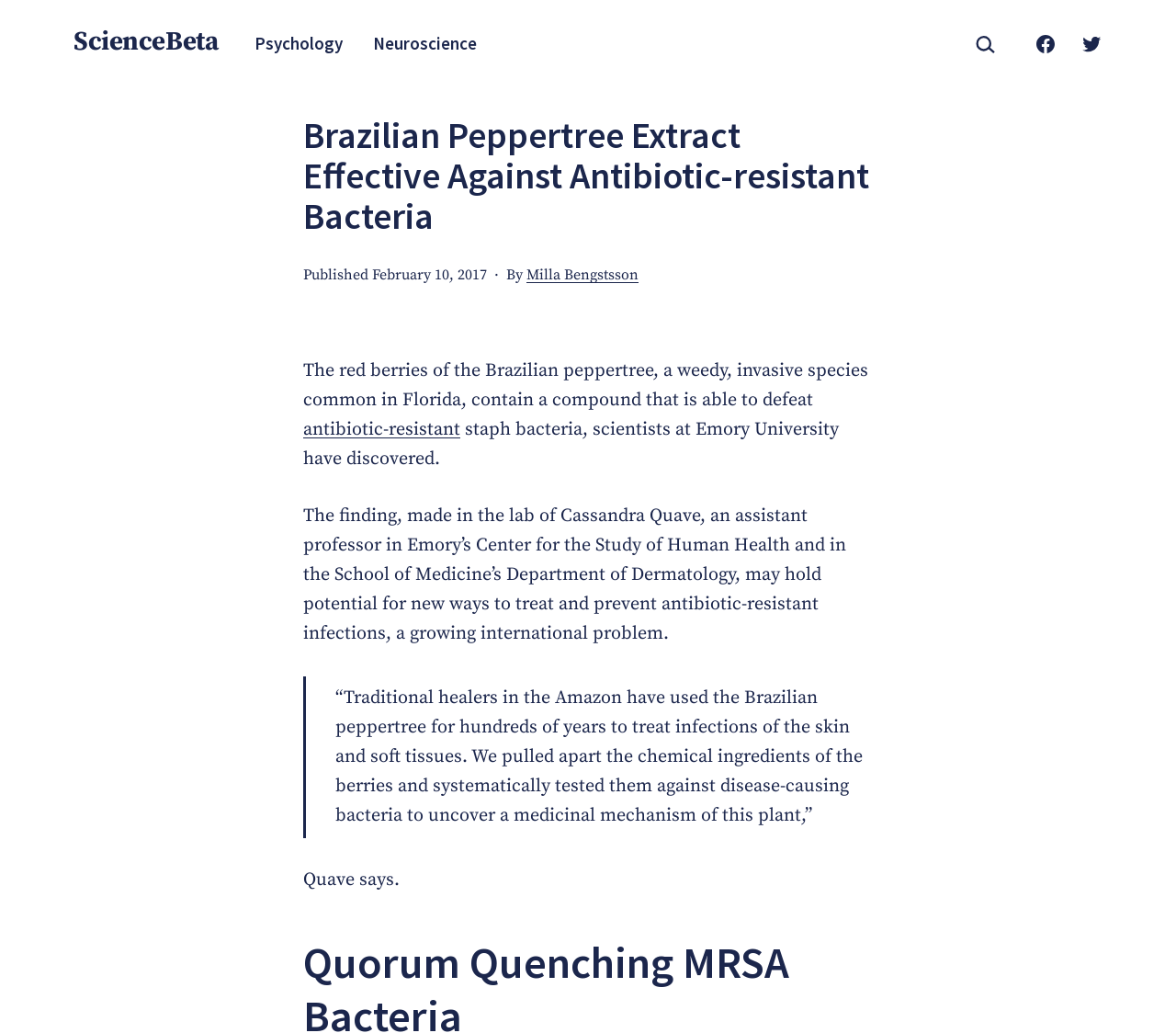Based on the image, provide a detailed and complete answer to the question: 
What is the name of the plant mentioned in the article?

I found the name of the plant by reading the article content, which mentions 'The red berries of the Brazilian peppertree' as the source of a compound that can defeat antibiotic-resistant bacteria.